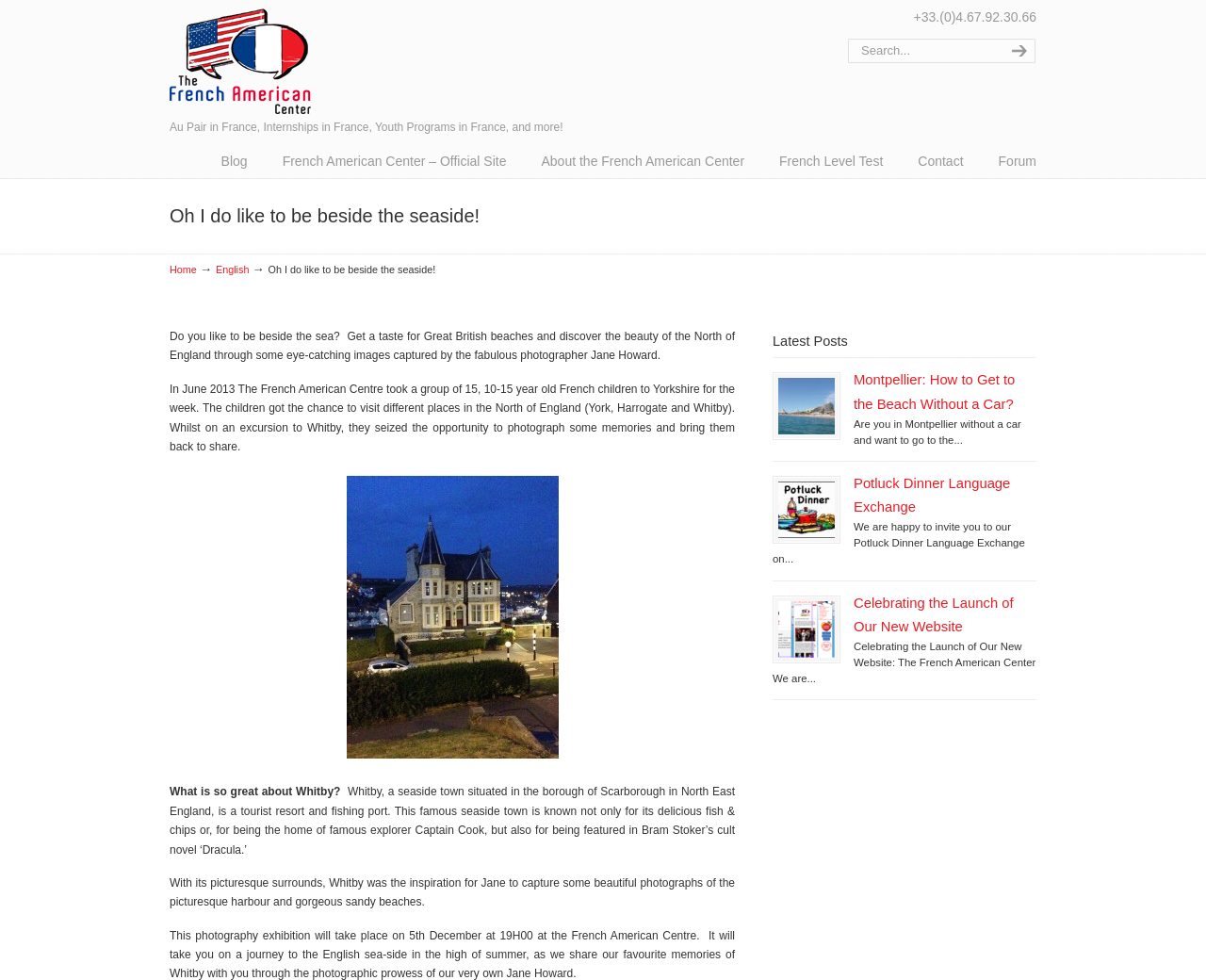For the element described, predict the bounding box coordinates as (top-left x, top-left y, bottom-right x, bottom-right y). All values should be between 0 and 1. Element description: Potluck Dinner Language Exchange

[0.708, 0.486, 0.838, 0.525]